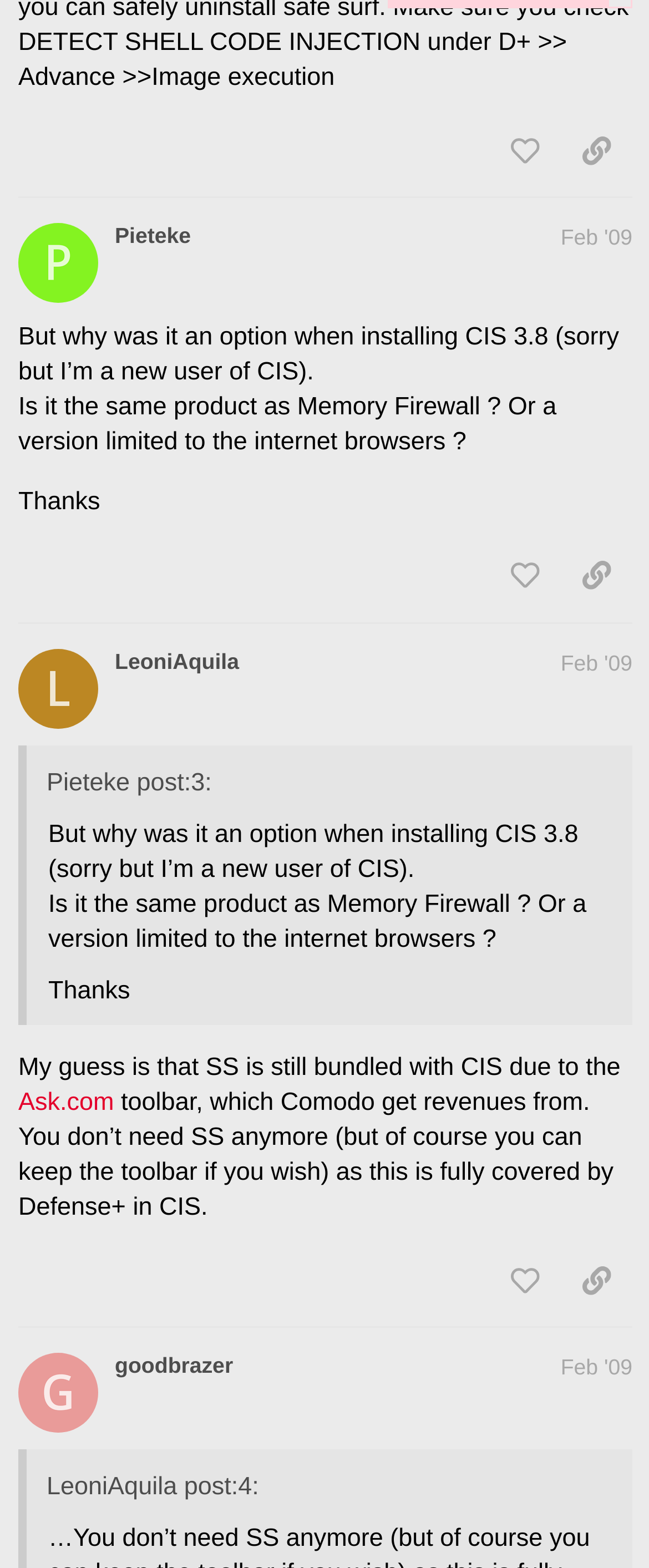Given the description: "Testing CIS…thank you!", determine the bounding box coordinates of the UI element. The coordinates should be formatted as four float numbers between 0 and 1, [left, top, right, bottom].

[0.169, 0.528, 0.643, 0.55]